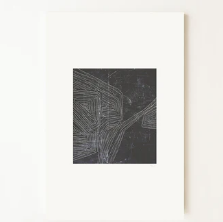What type of design does the artwork feature?
Answer the question with a single word or phrase derived from the image.

Abstract